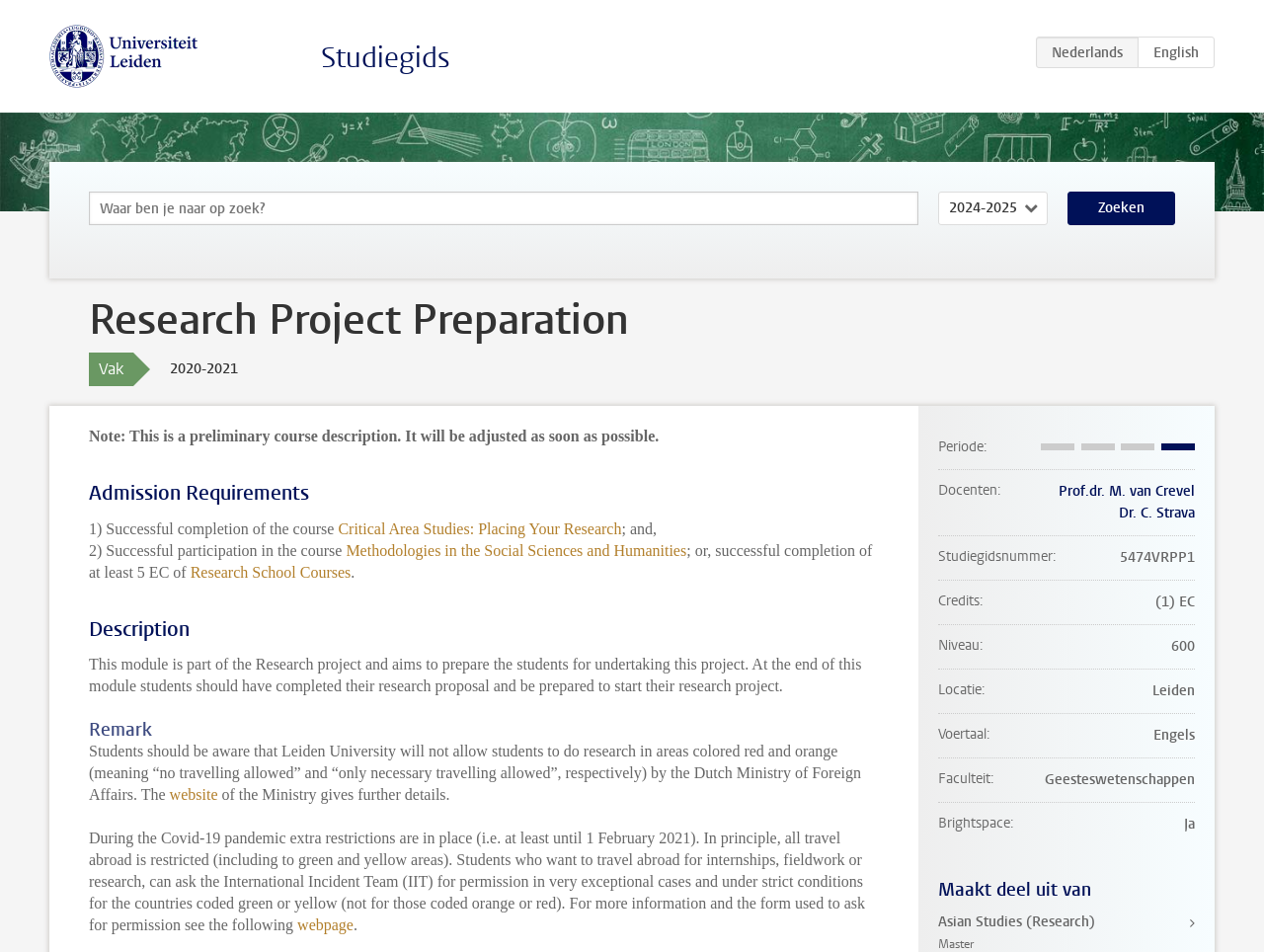Determine the bounding box coordinates of the region to click in order to accomplish the following instruction: "Follow link to Critical Area Studies: Placing Your Research". Provide the coordinates as four float numbers between 0 and 1, specifically [left, top, right, bottom].

[0.267, 0.546, 0.492, 0.564]